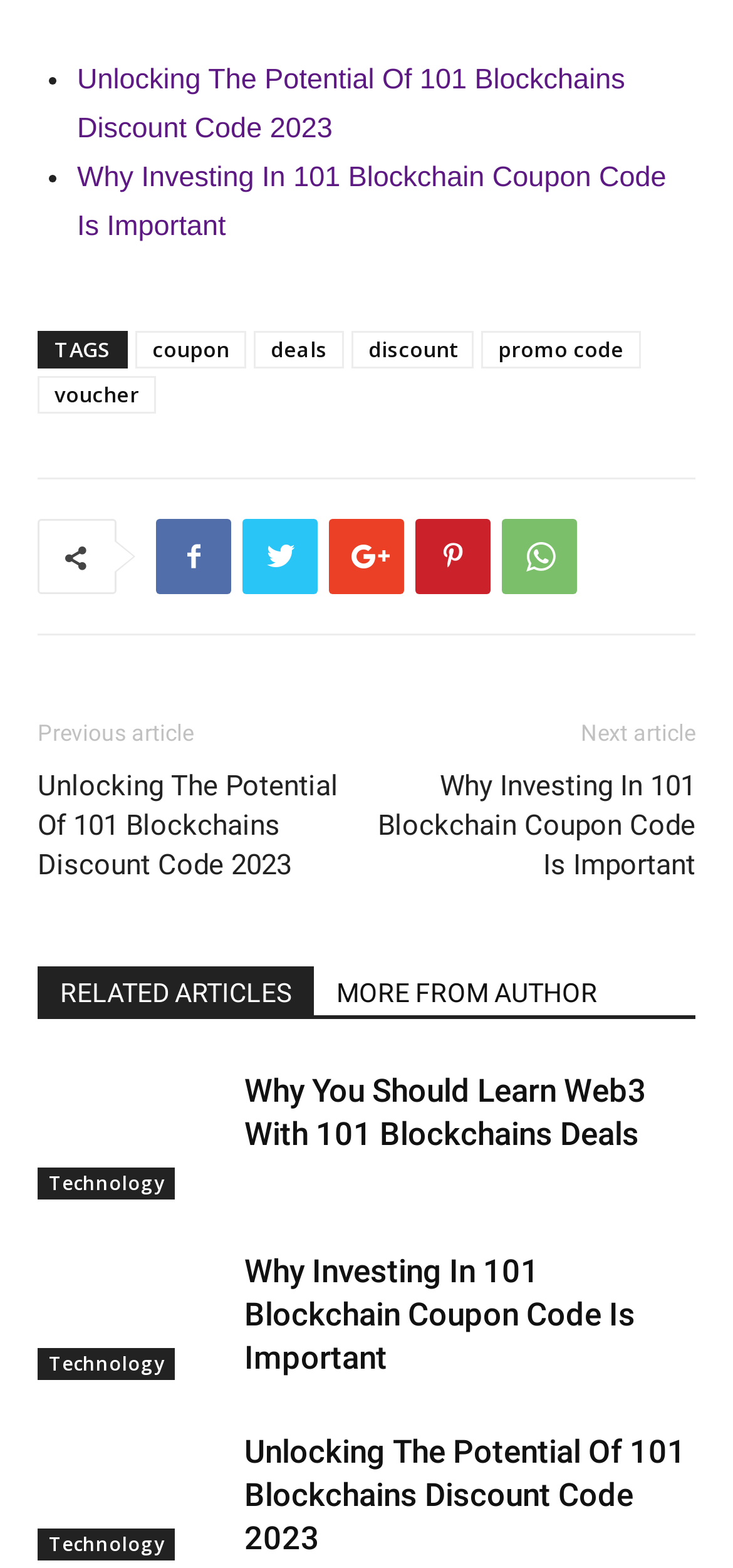What is the title of the first related article?
Look at the screenshot and give a one-word or phrase answer.

Unlocking The Potential Of 101 Blockchains Discount Code 2023